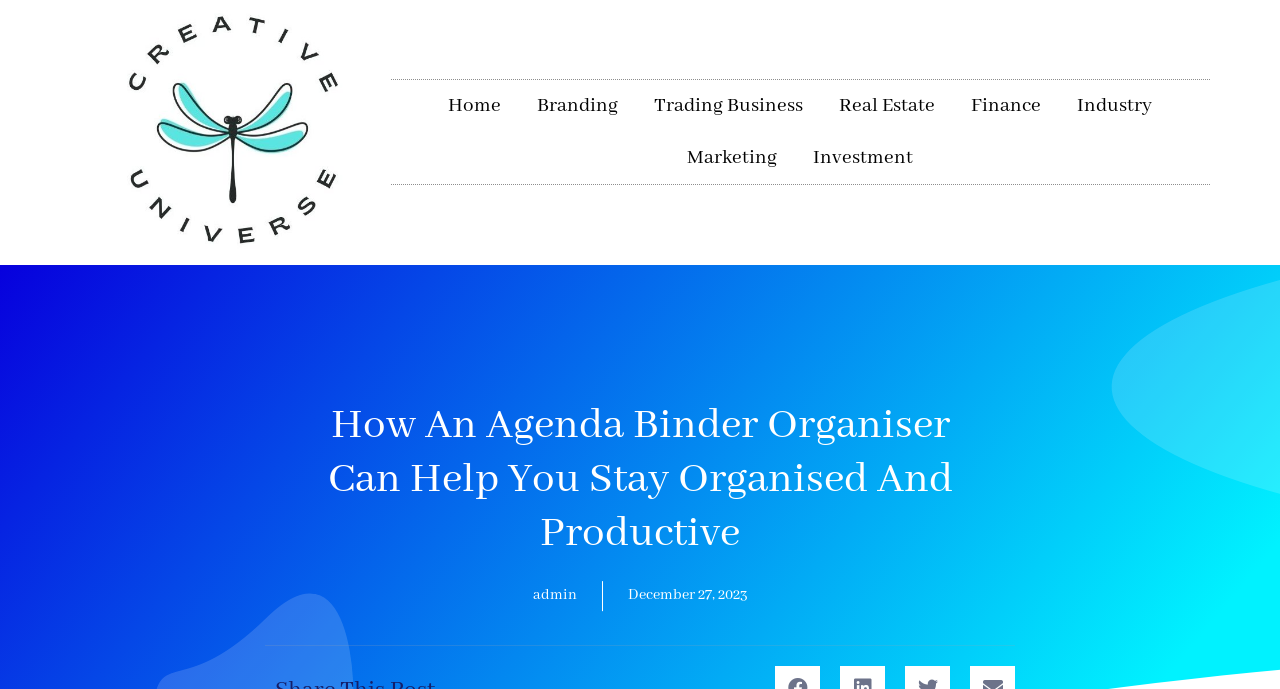Give a one-word or one-phrase response to the question: 
What is the purpose of the agenda binder organiser?

To stay organised and productive